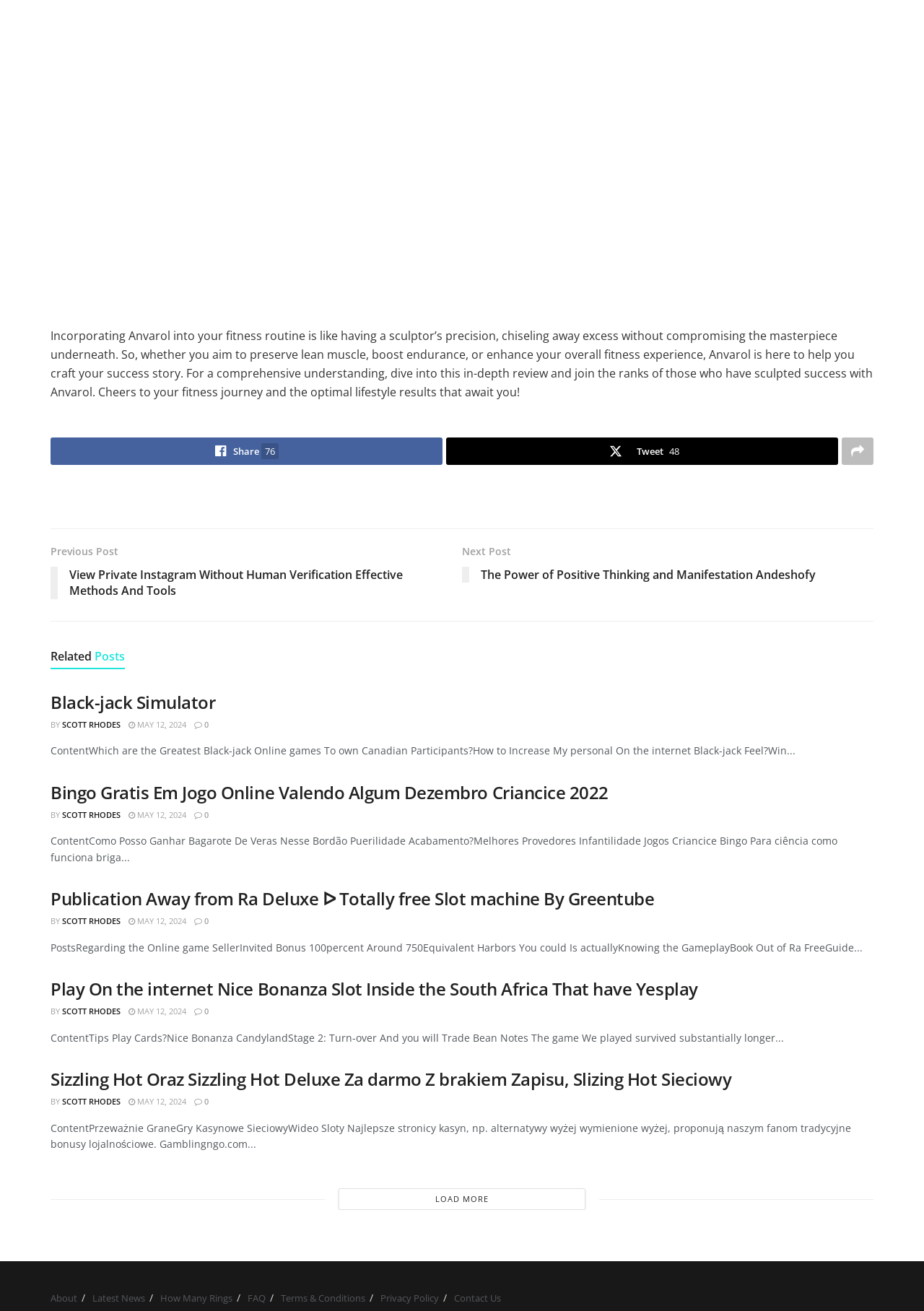What is the text of the first paragraph on the webpage?
Please respond to the question with a detailed and thorough explanation.

I looked at the first StaticText element on the webpage, which is the first paragraph of text. The text content of this element is 'Incorporating Anvarol into your fitness routine is like having a sculptor’s precision, chiseling away excess without compromising the masterpiece underneath.'